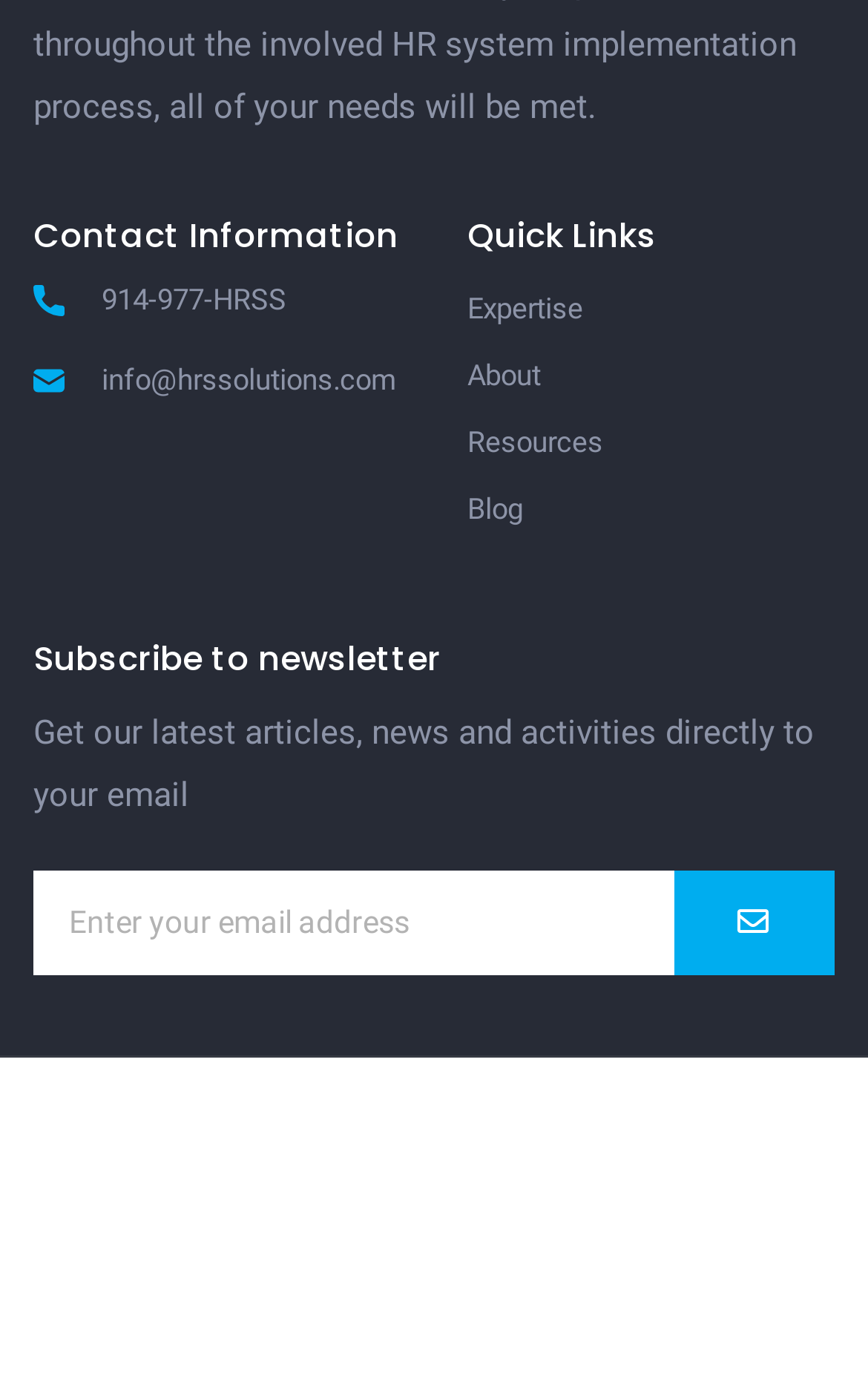What is the button text for submitting an email address?
Please provide a comprehensive and detailed answer to the question.

The button is located to the right of the textbox and has the text 'SUBMIT', indicating that it is used to submit the email address entered in the textbox.